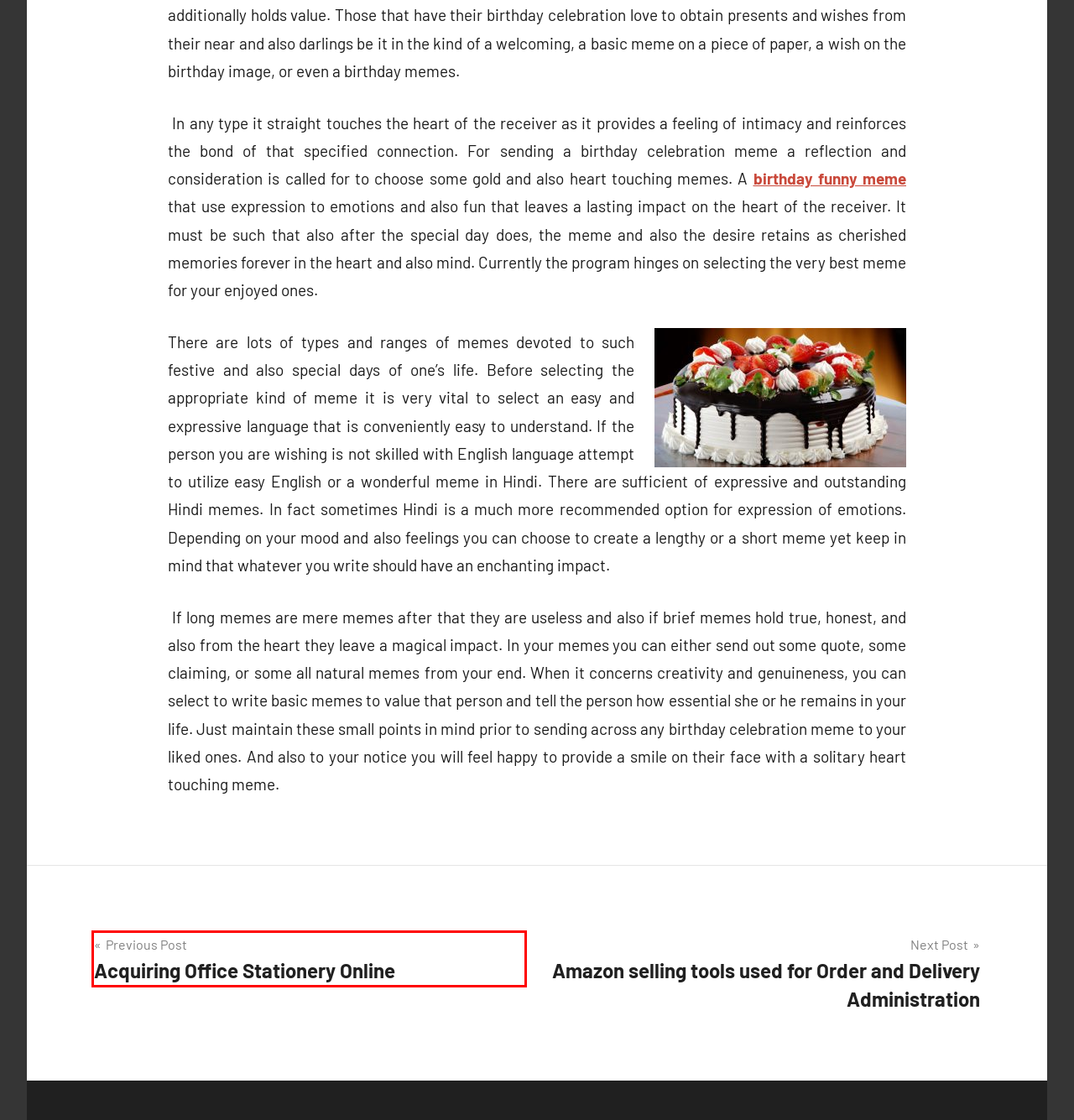You are given a screenshot depicting a webpage with a red bounding box around a UI element. Select the description that best corresponds to the new webpage after clicking the selected element. Here are the choices:
A. Finance – Mind lyrics
B. Technology – Mind lyrics
C. Acquiring Office Stationery Online – Mind lyrics
D. Health – Mind lyrics
E. Amazon selling tools used for Order and Delivery Administration – Mind lyrics
F. Smart and reliable WordPress Themes – ThemeZee
G. Loading...
H. Mind lyrics – Helps you to gain some knowledge

C